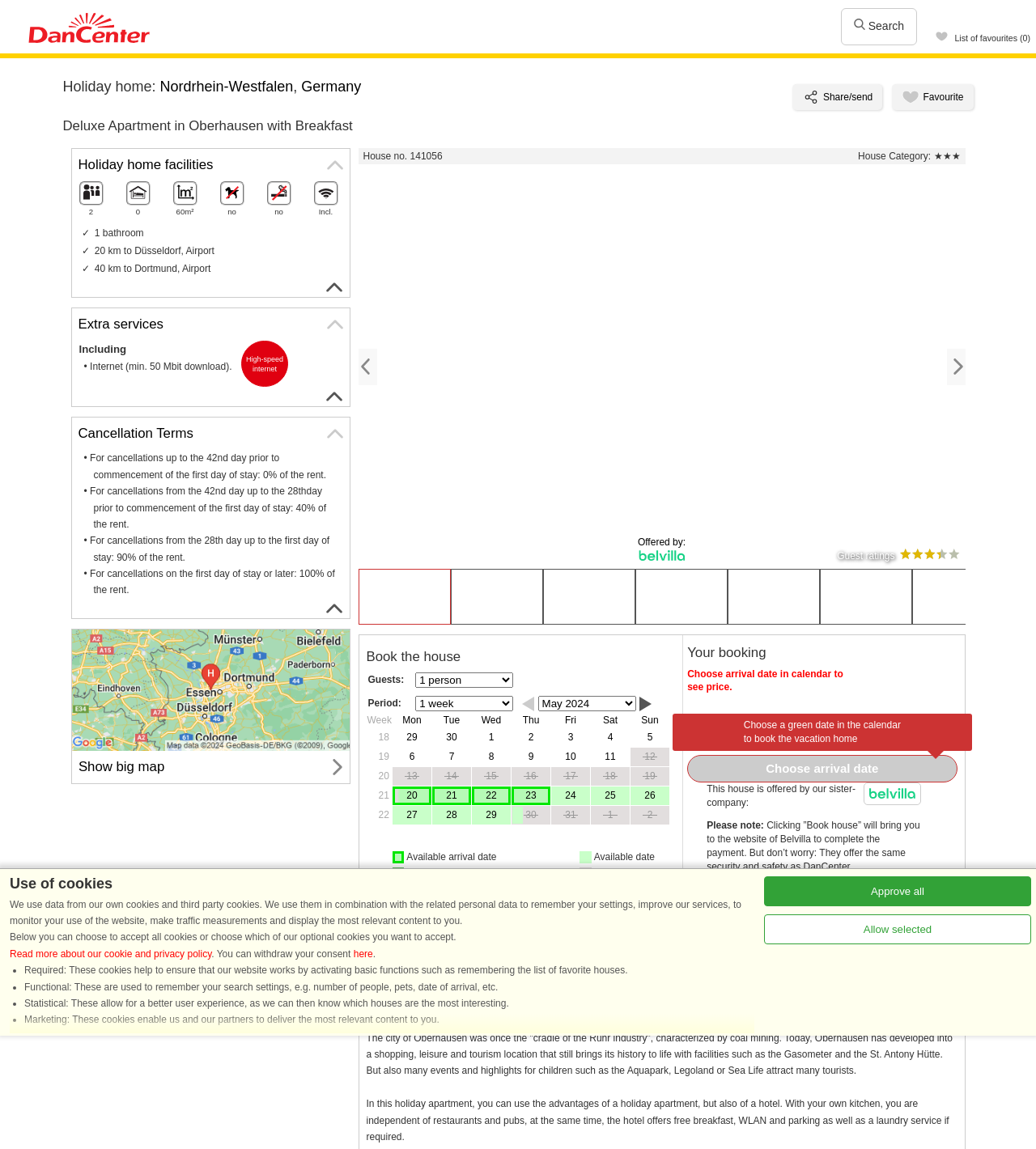How many persons can the holiday home accommodate?
Based on the screenshot, answer the question with a single word or phrase.

2 persons